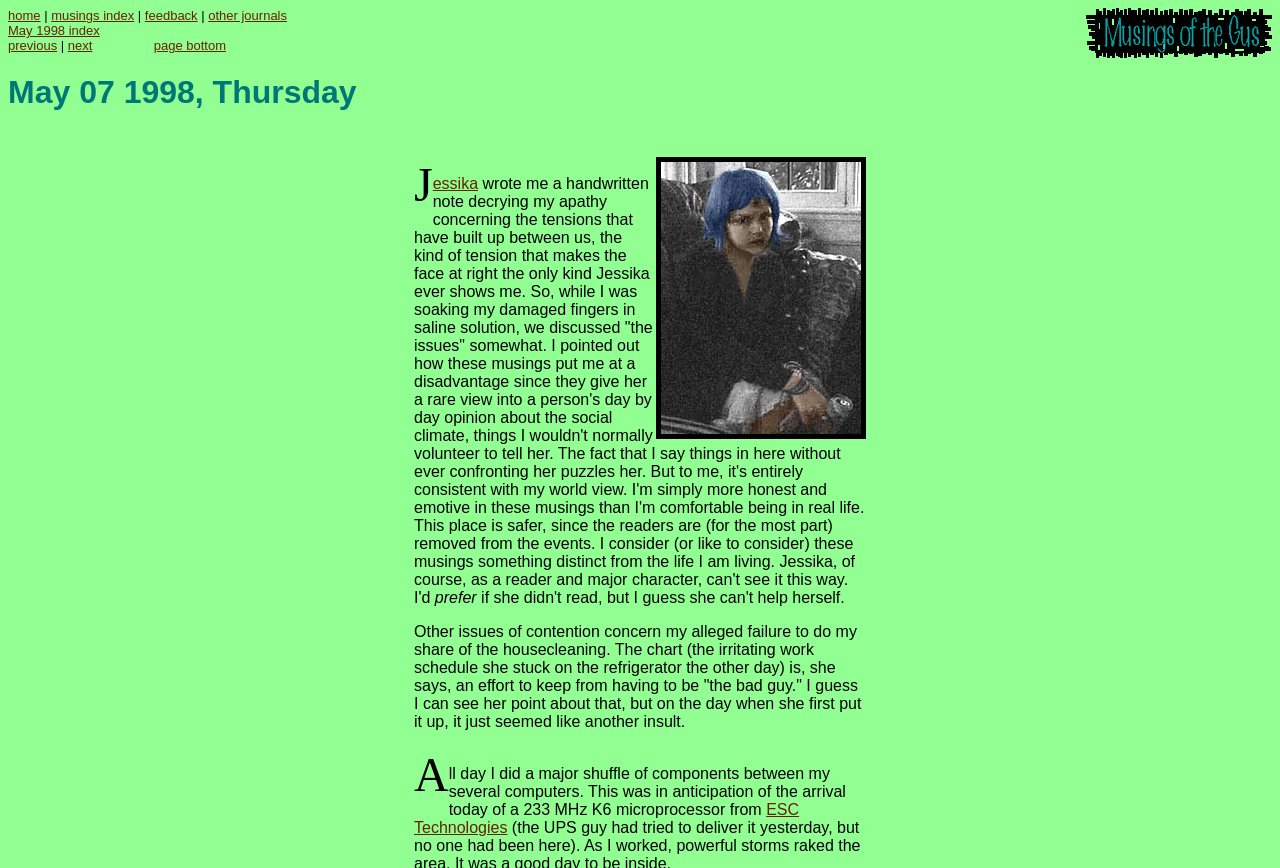Given the element description "title="2024_Express_PreOrder"" in the screenshot, predict the bounding box coordinates of that UI element.

None